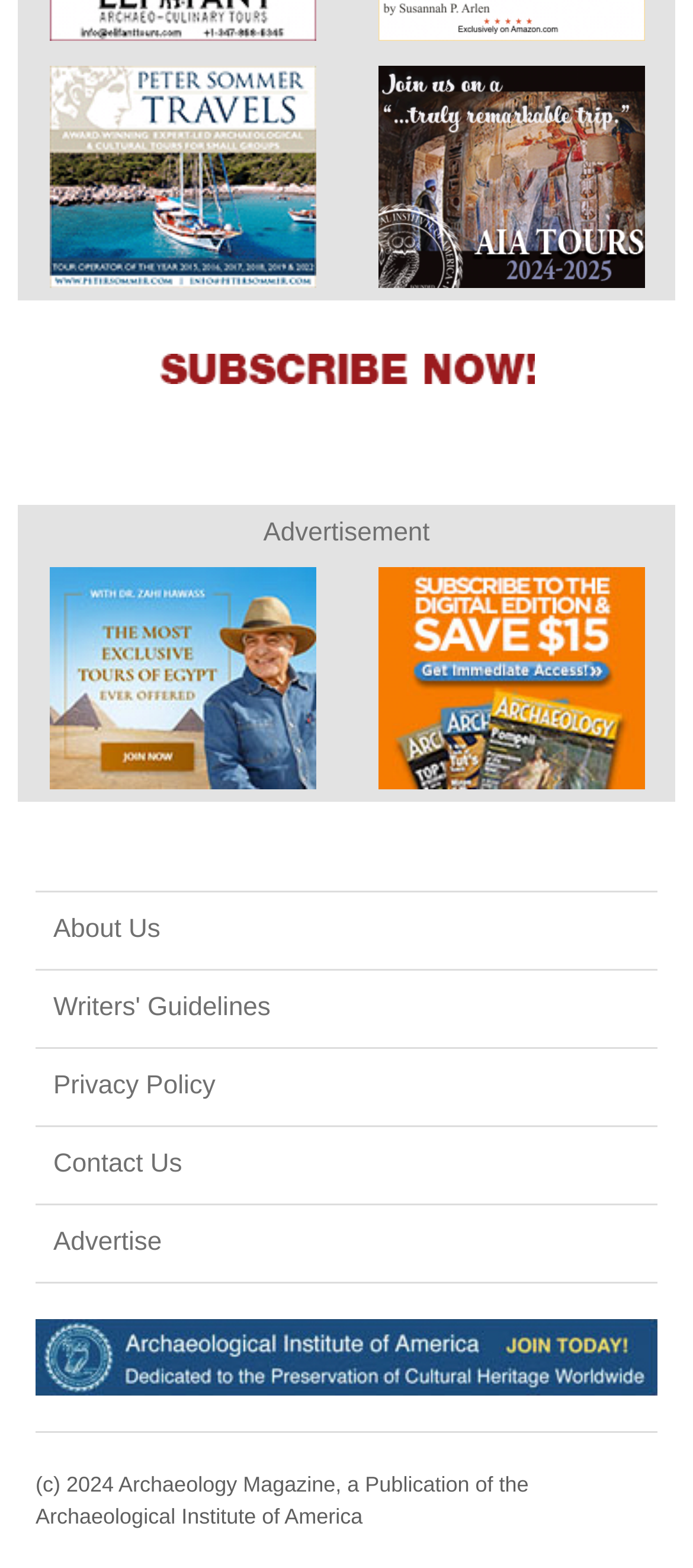How many advertisement iframes are there on the webpage?
Please look at the screenshot and answer in one word or a short phrase.

4